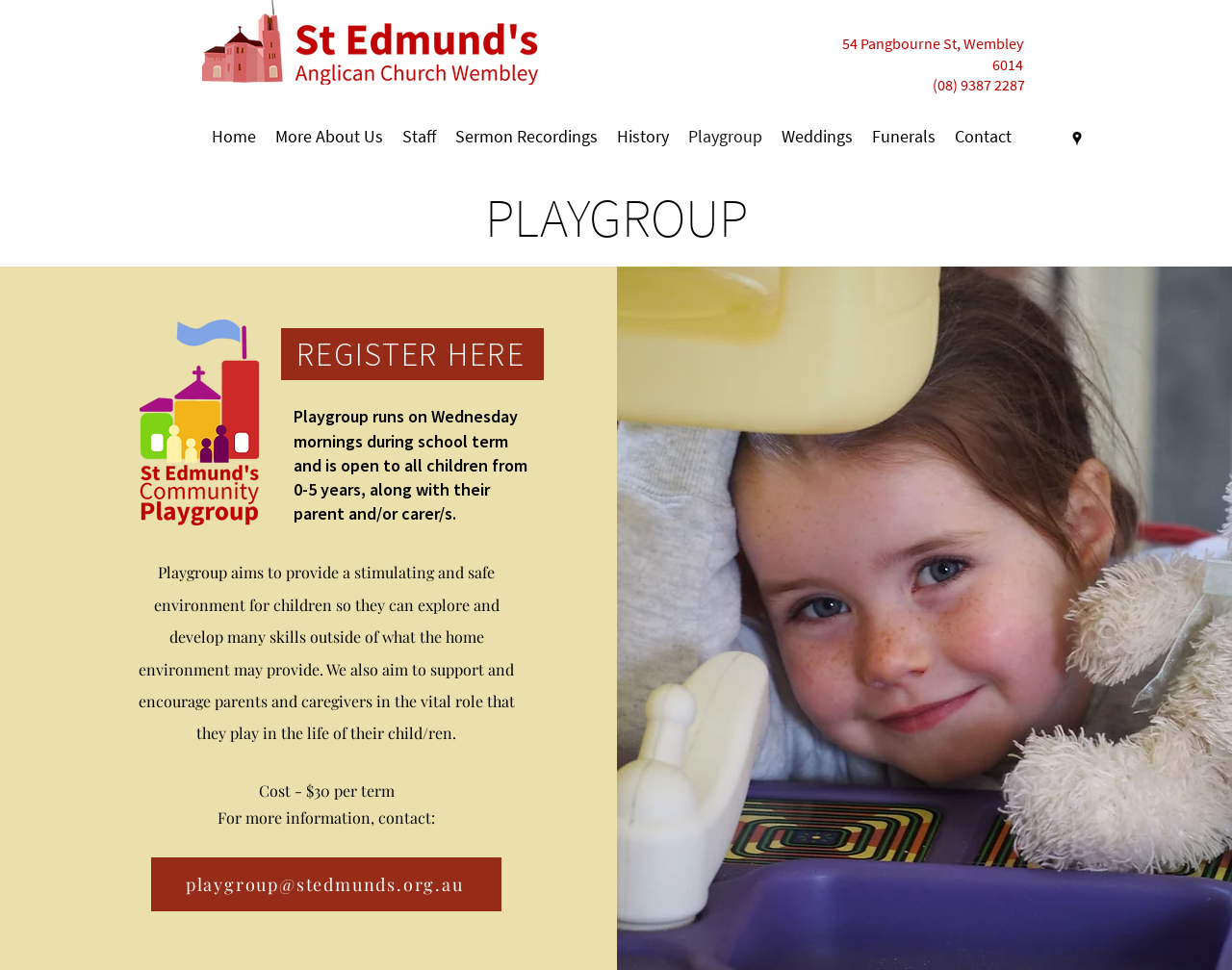Extract the bounding box coordinates of the UI element described: "REGISTER HERE". Provide the coordinates in the format [left, top, right, bottom] with values ranging from 0 to 1.

[0.228, 0.339, 0.442, 0.392]